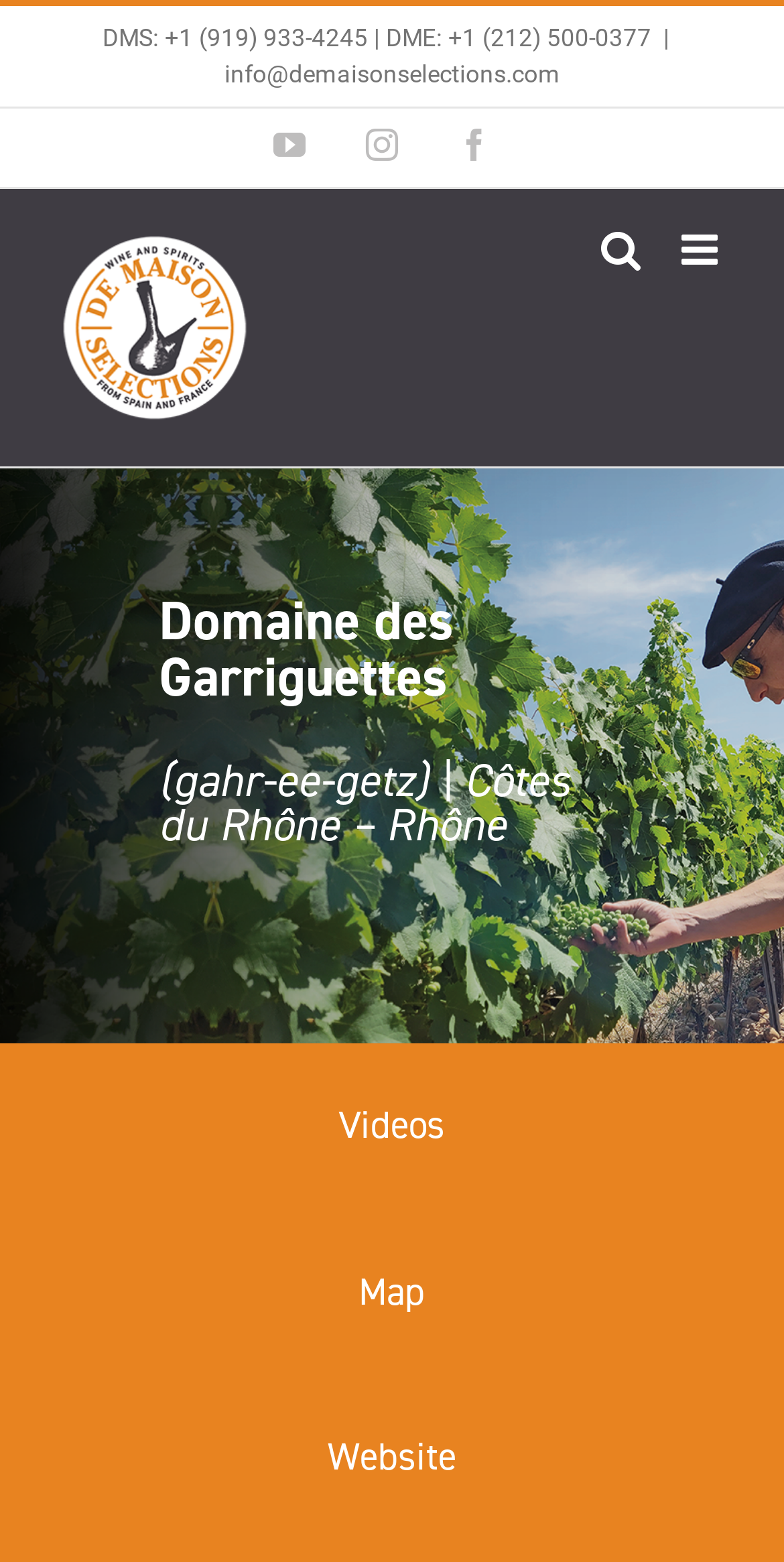How many social media links are there?
Use the screenshot to answer the question with a single word or phrase.

3